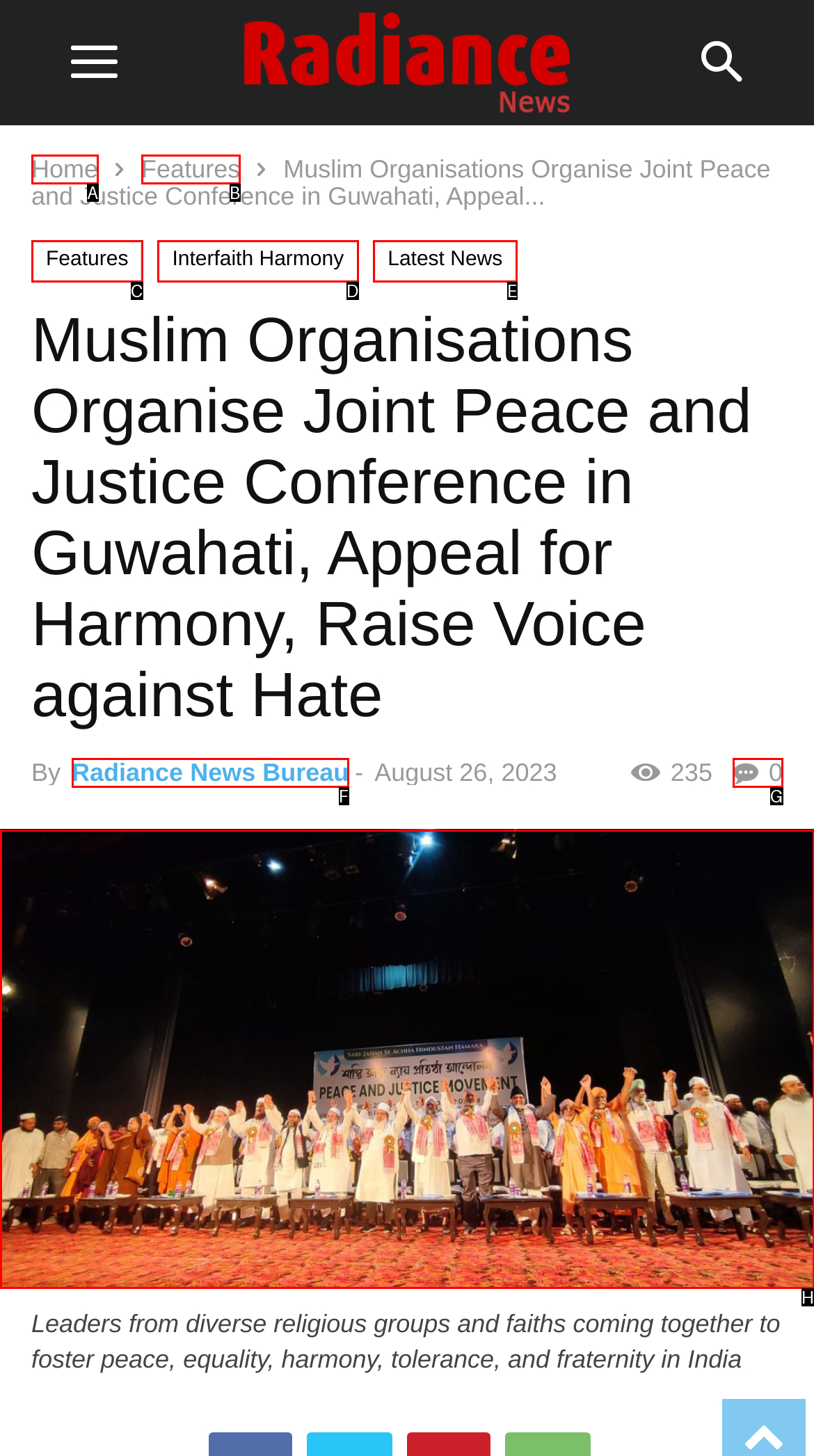Which UI element should you click on to achieve the following task: view the image? Provide the letter of the correct option.

H